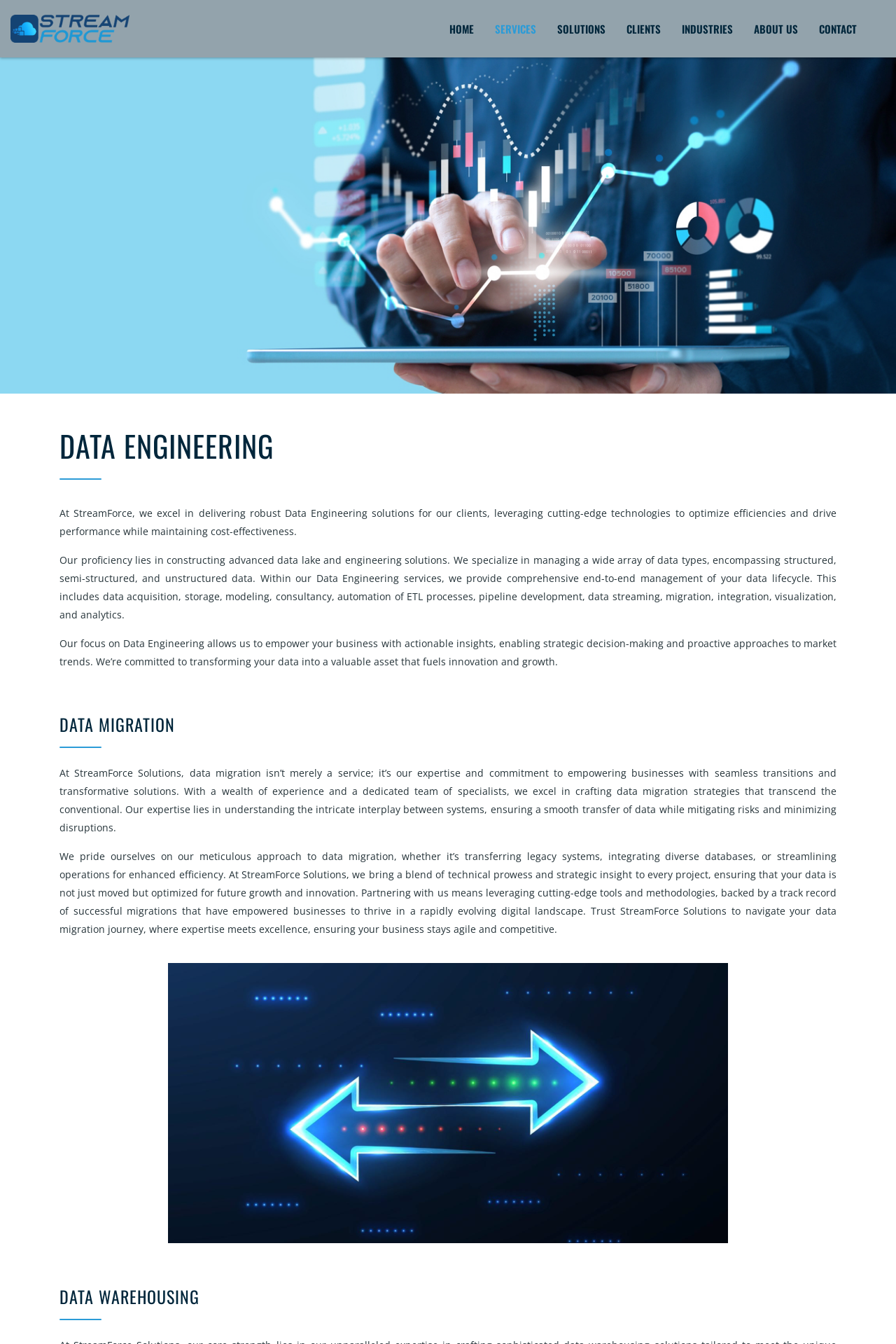Extract the bounding box of the UI element described as: "Services".

[0.541, 0.005, 0.61, 0.038]